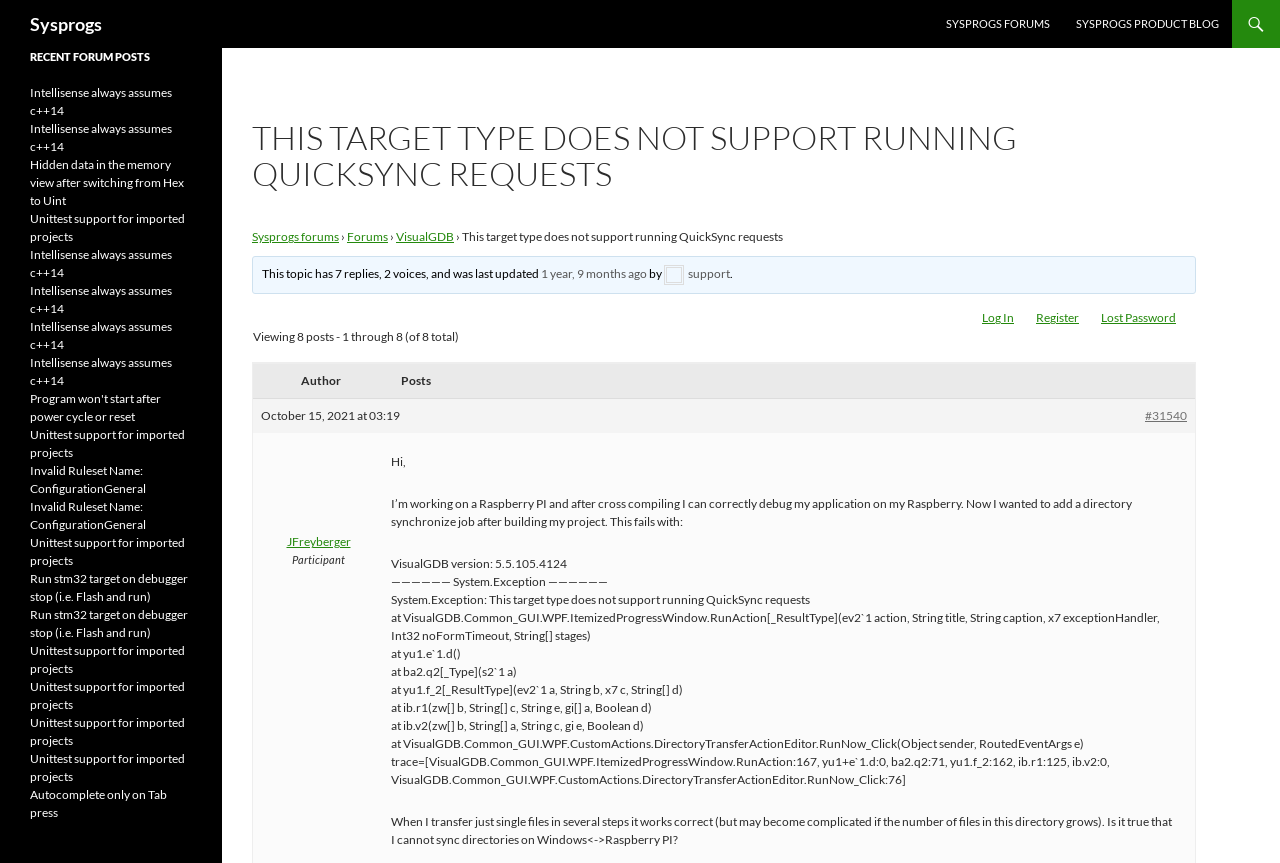What is the error type?
Give a one-word or short-phrase answer derived from the screenshot.

System.Exception